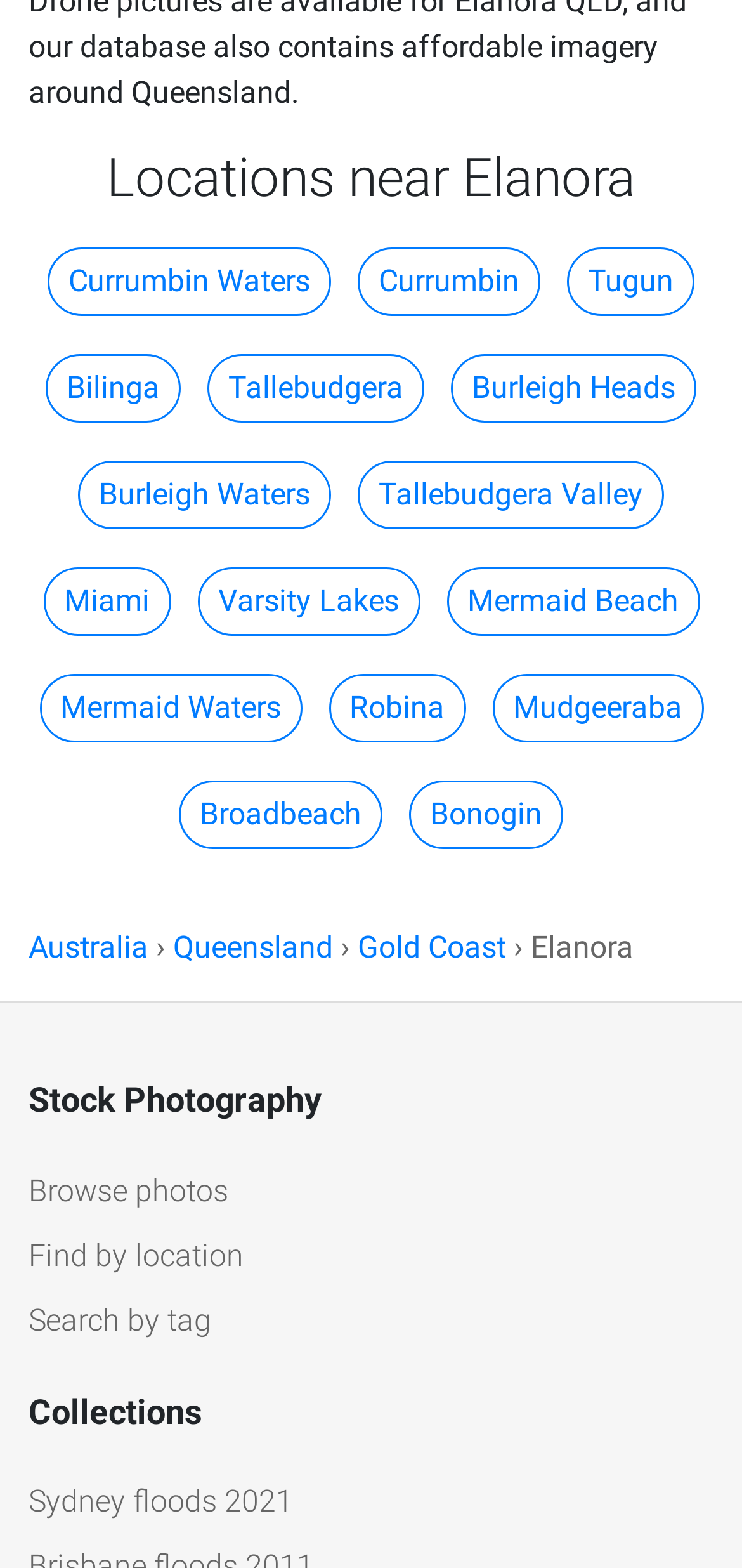Determine the bounding box coordinates of the region that needs to be clicked to achieve the task: "Search for photos by location".

[0.038, 0.789, 0.328, 0.812]